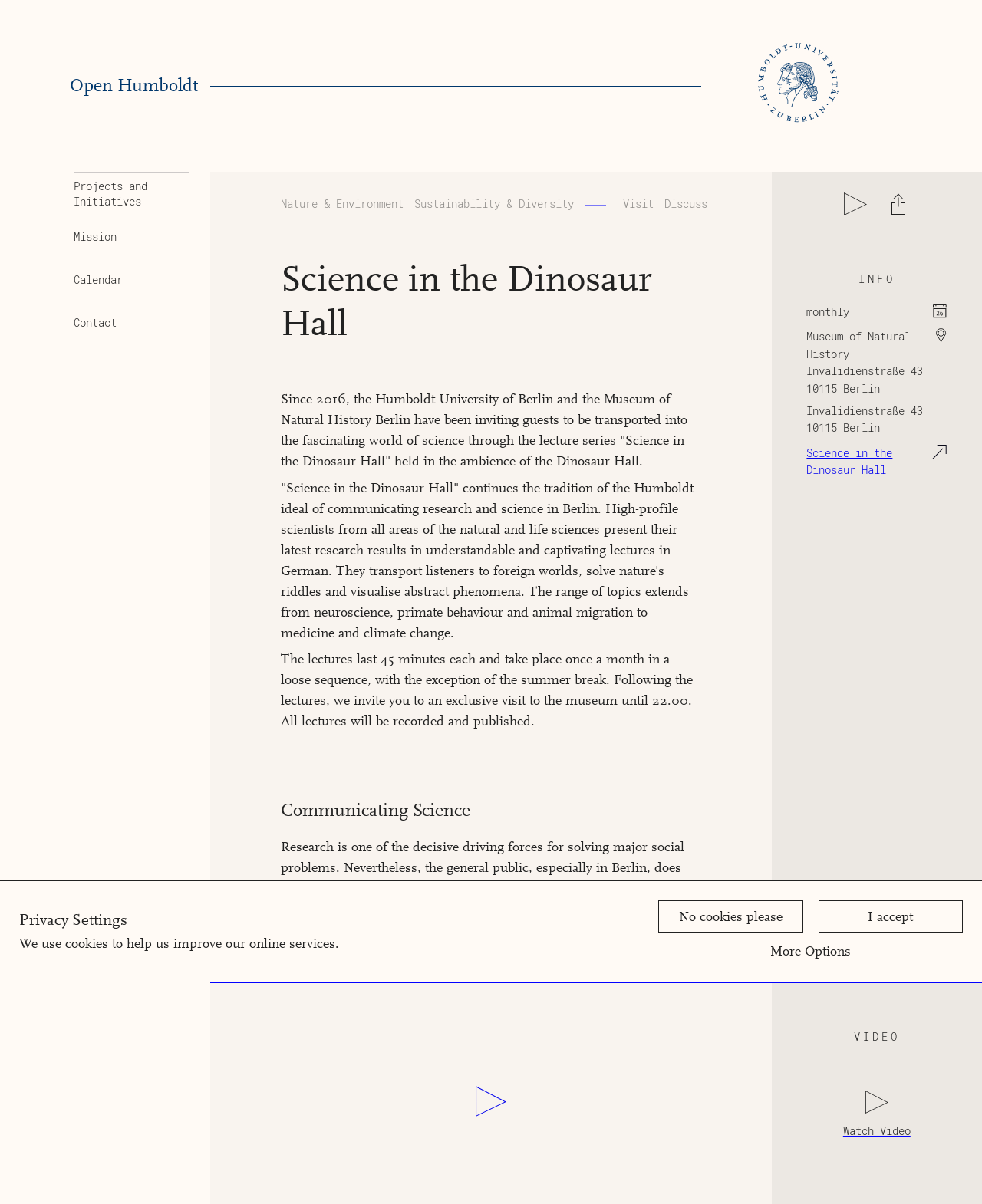Offer an extensive depiction of the webpage and its key elements.

The webpage is about the "Science in the Dinosaur Hall" event series at the Museum of Natural History Berlin. At the top, there is a heading "Open Humboldt" with a link to it. Below it, there are several links to different sections, including "Projects and Initiatives", "Mission", "Calendar", and "Contact". 

To the right of these links, there are more links categorized into three groups: "Nature & Environment", "Sustainability & Diversity", and "Visit" and "Discuss". 

The main content of the page is about the "Science in the Dinosaur Hall" event series. There is a heading with the same title, followed by three paragraphs of text describing the event series. The text explains that the event series is a collaboration between the Humboldt University of Berlin and the Museum of Natural History Berlin, where high-profile scientists present their latest research results in understandable and captivating lectures. 

Below the text, there is a section with a heading "VIDEO" and a button to watch a video. There are also two buttons, one to watch a video and another to share the page, located at the top right corner of the page. 

On the right side of the page, there is a section with a heading "INFO" that provides information about the event series, including the frequency of the events, the location, and a link to the "Science in the Dinosaur Hall" page. 

At the bottom of the page, there is a section with a heading "Privacy Settings" that explains the use of cookies on the website. There are three buttons to manage cookie settings: "No cookies please", "I accept", and "More Options". There is also a link to a newsletter at the bottom right corner of the page.